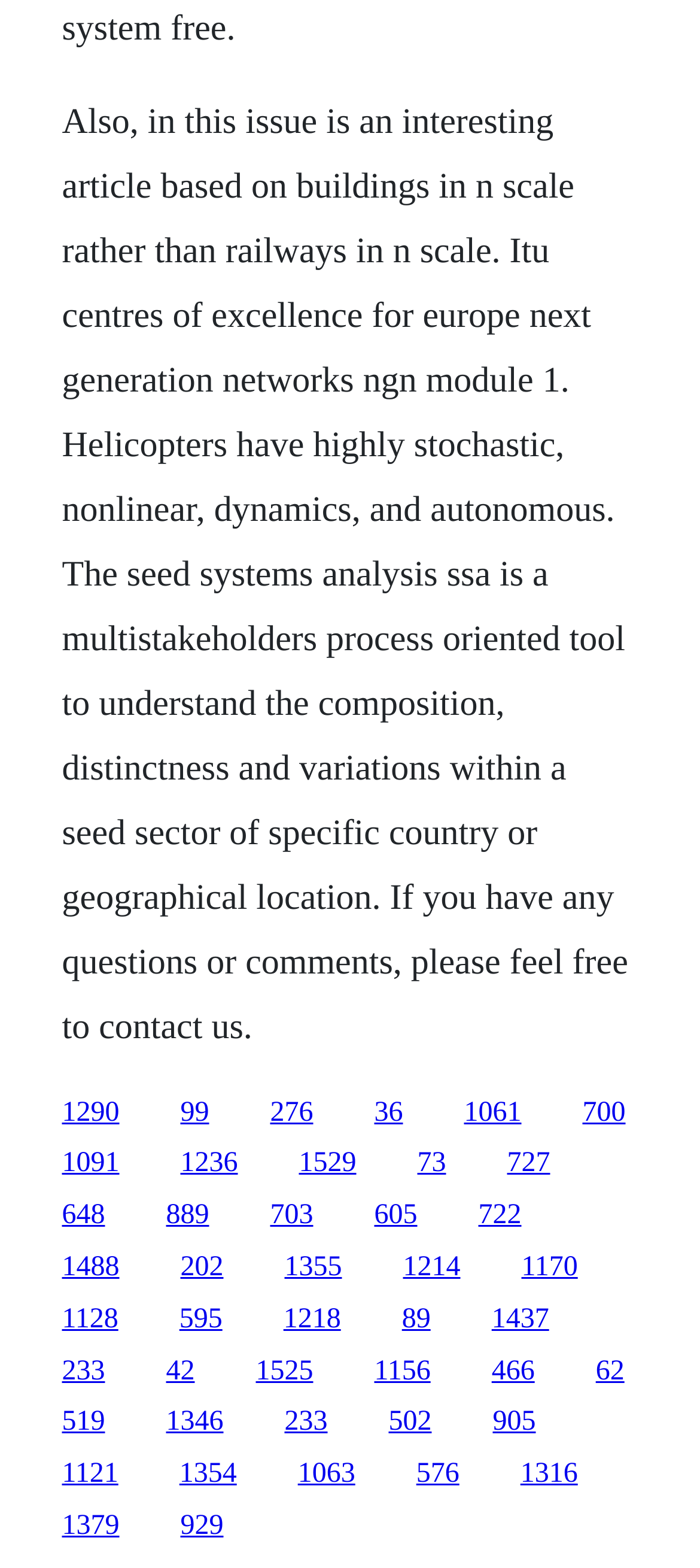Respond to the following question with a brief word or phrase:
What is the text of the first link?

1290